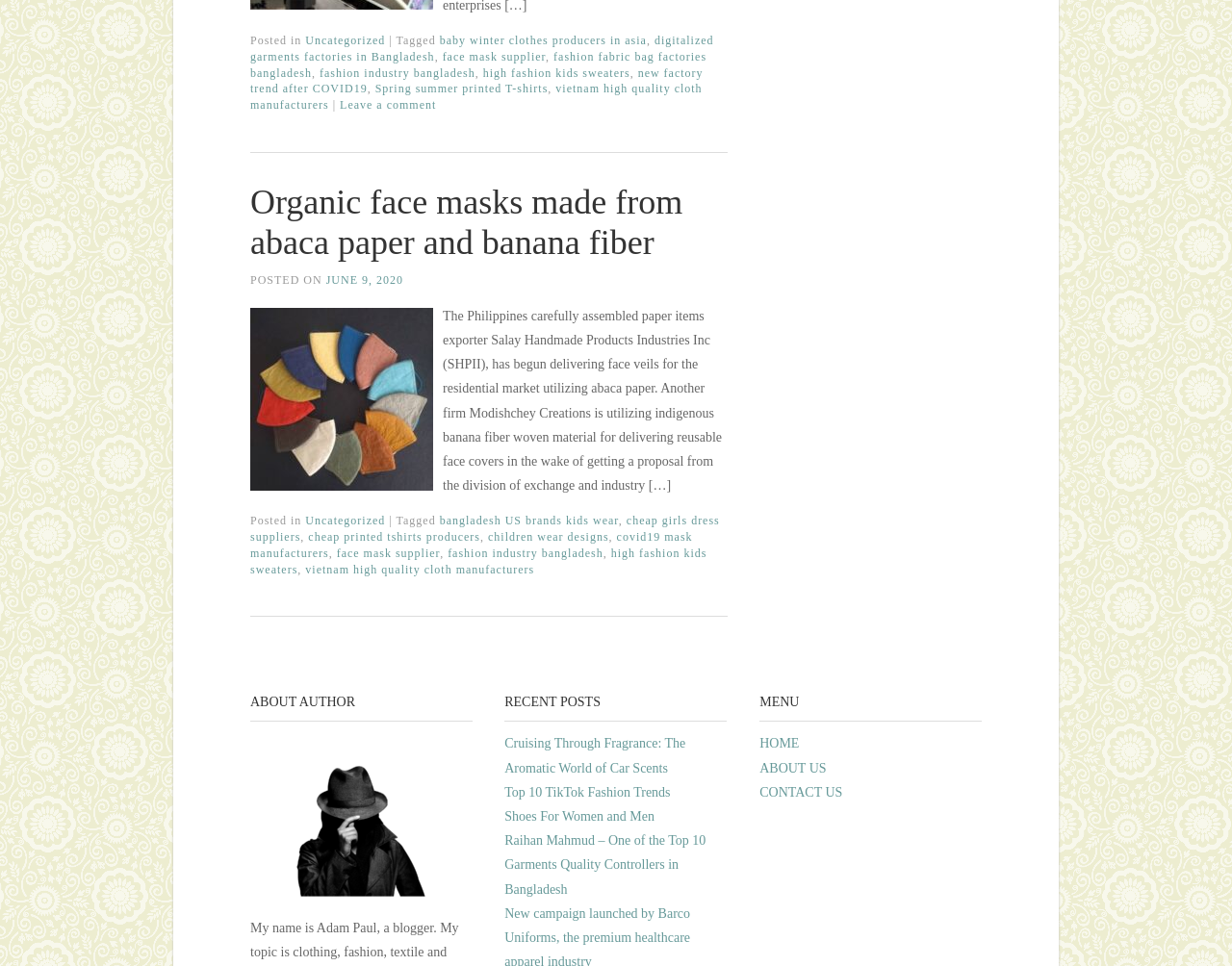Determine the bounding box coordinates of the section to be clicked to follow the instruction: "Go to the home page". The coordinates should be given as four float numbers between 0 and 1, formatted as [left, top, right, bottom].

[0.617, 0.757, 0.797, 0.782]